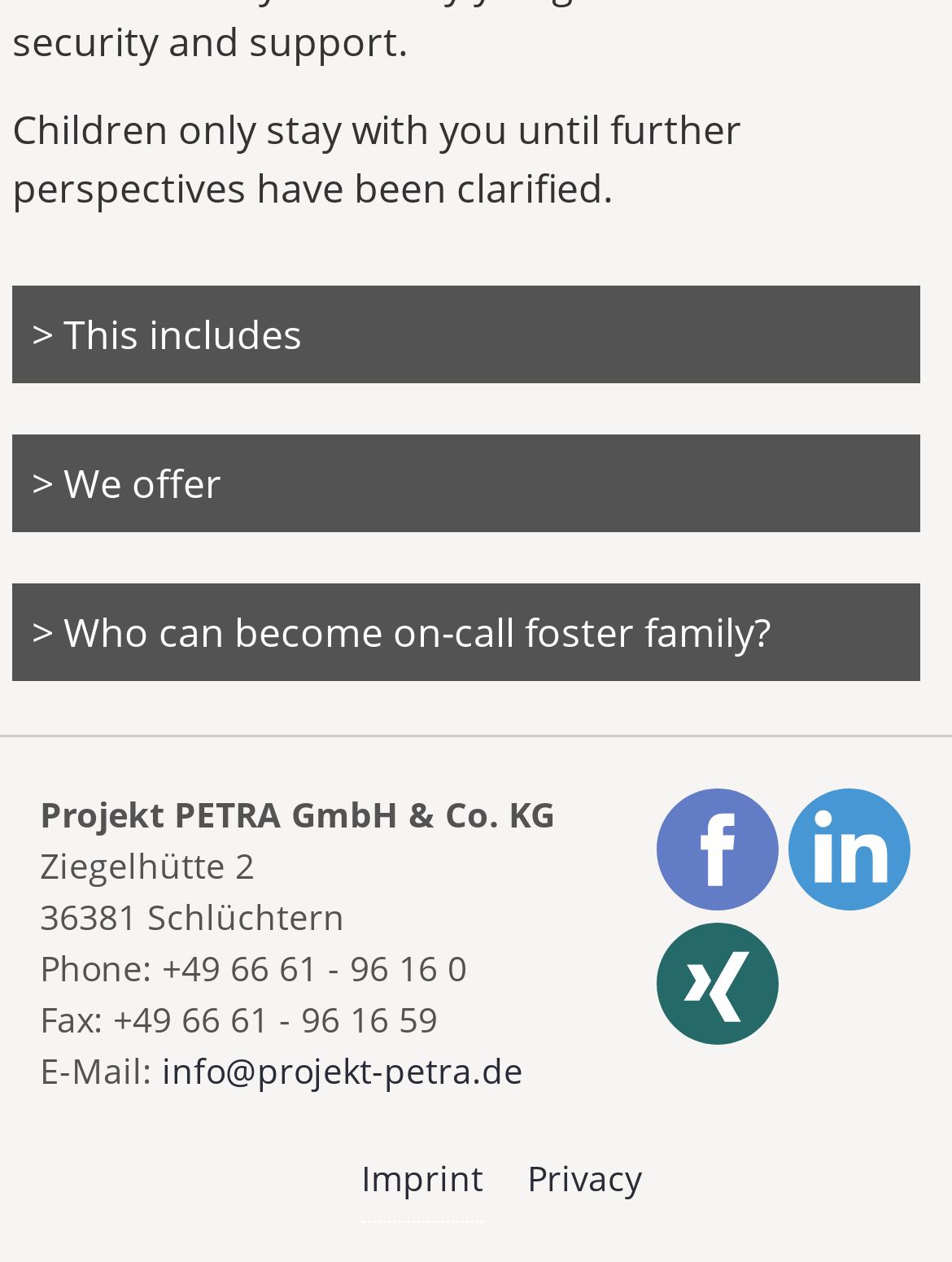Answer the question using only one word or a concise phrase: What is the phone number of the organization?

+49 66 61 - 96 16 0